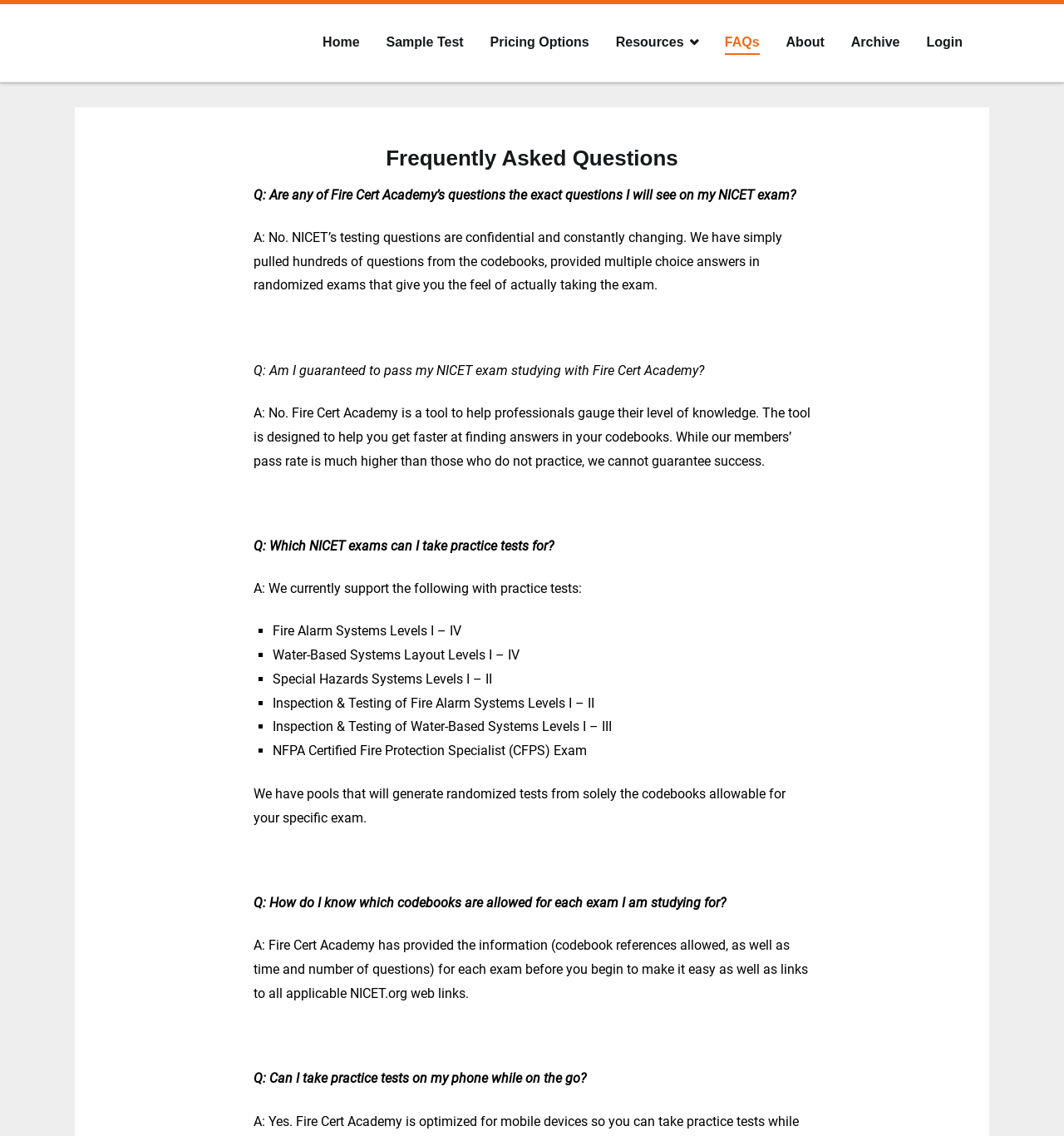Which NICET exams does Fire Cert Academy provide practice tests for?
Please answer the question with a detailed and comprehensive explanation.

According to the FAQ question, 'Q: Which NICET exams can I take practice tests for?' the answer lists several exams, including 'Fire Alarm Systems Levels I – IV', 'Water-Based Systems Layout Levels I – IV', and others. This indicates that Fire Cert Academy provides practice tests for multiple NICET exams.